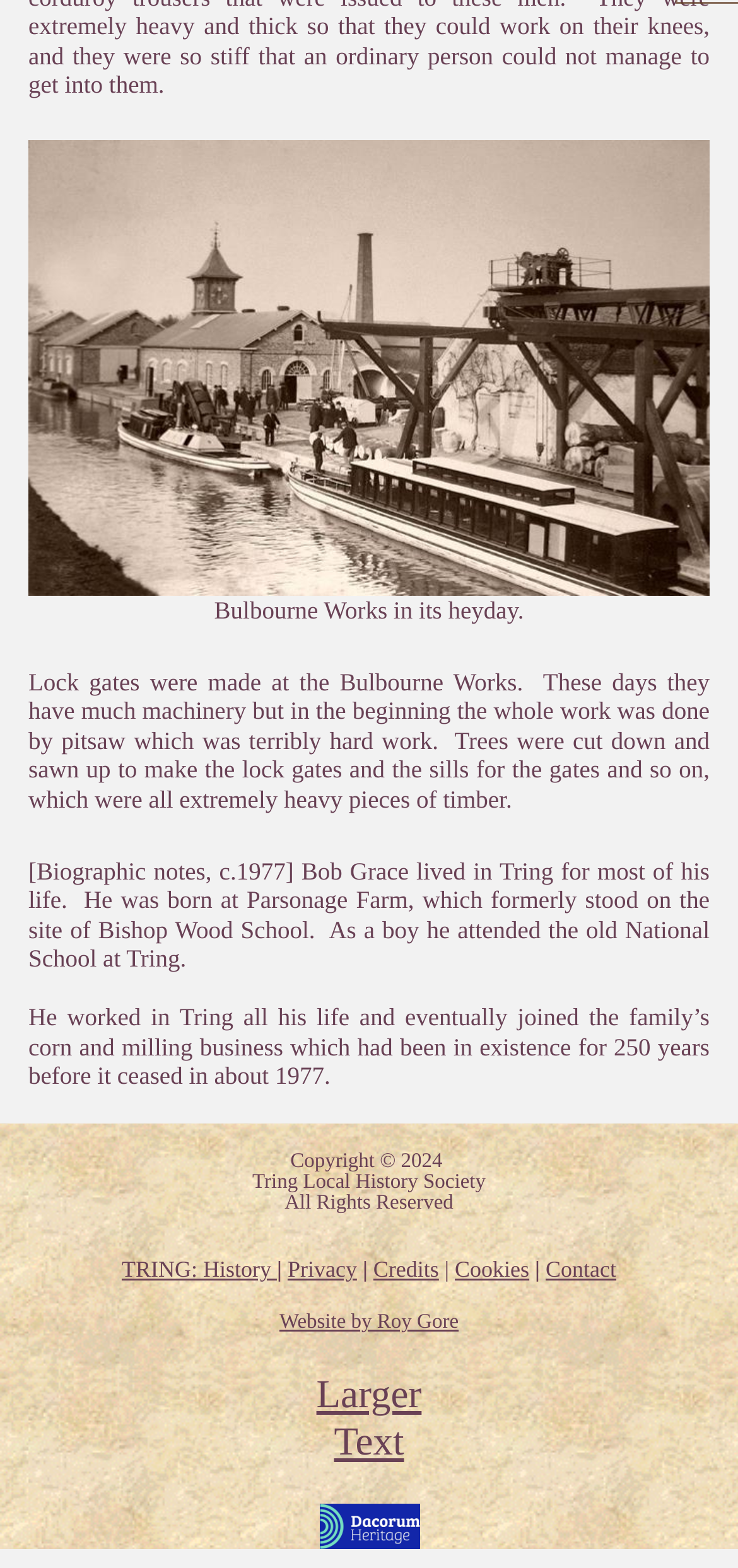Determine the bounding box coordinates for the UI element described. Format the coordinates as (top-left x, top-left y, bottom-right x, bottom-right y) and ensure all values are between 0 and 1. Element description: TRING: History

[0.165, 0.802, 0.375, 0.818]